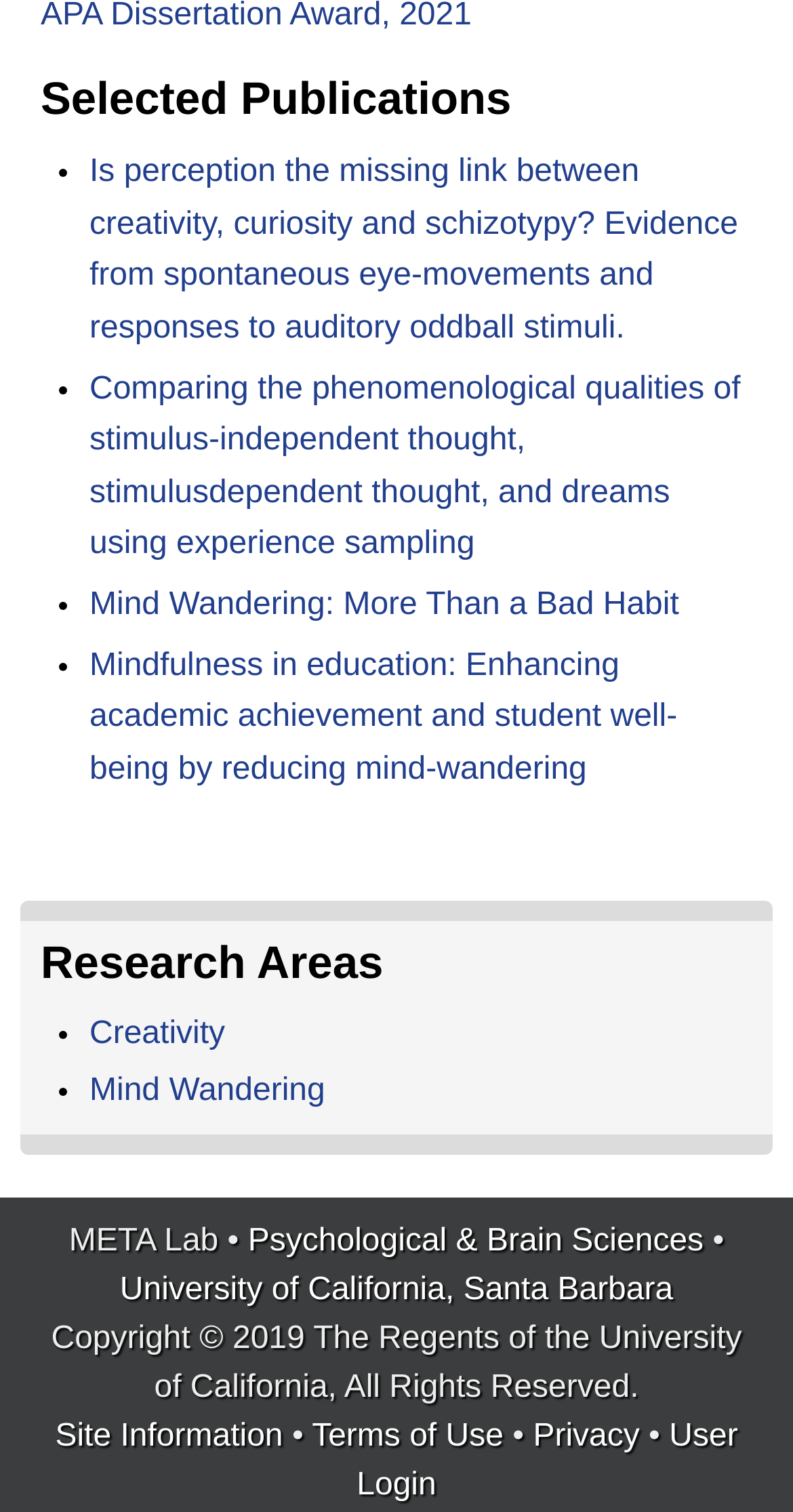What is the first research area listed? Please answer the question using a single word or phrase based on the image.

Creativity